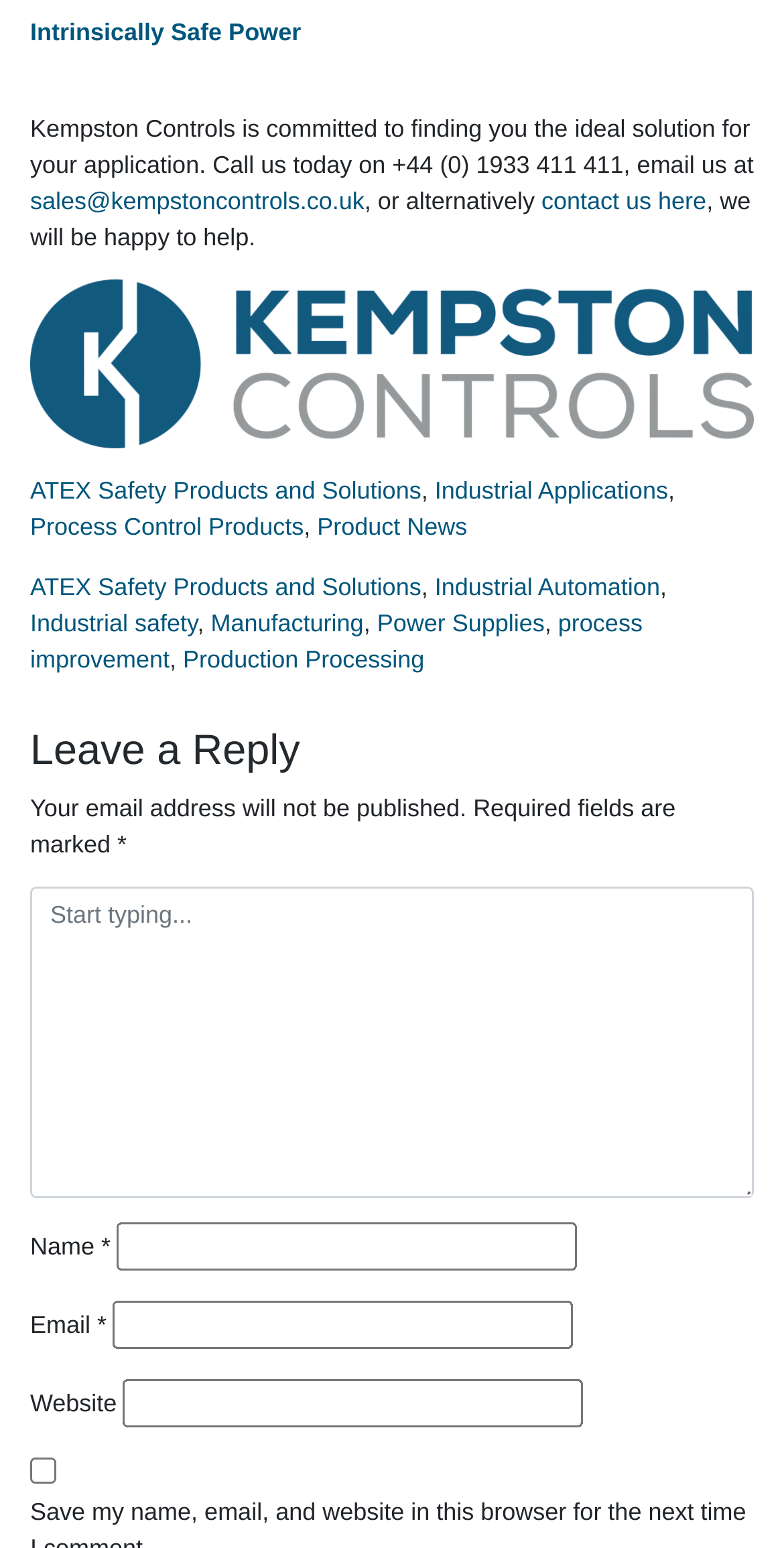Find and specify the bounding box coordinates that correspond to the clickable region for the instruction: "Click on the 'Intrinsically Safe Power' link".

[0.038, 0.011, 0.384, 0.029]